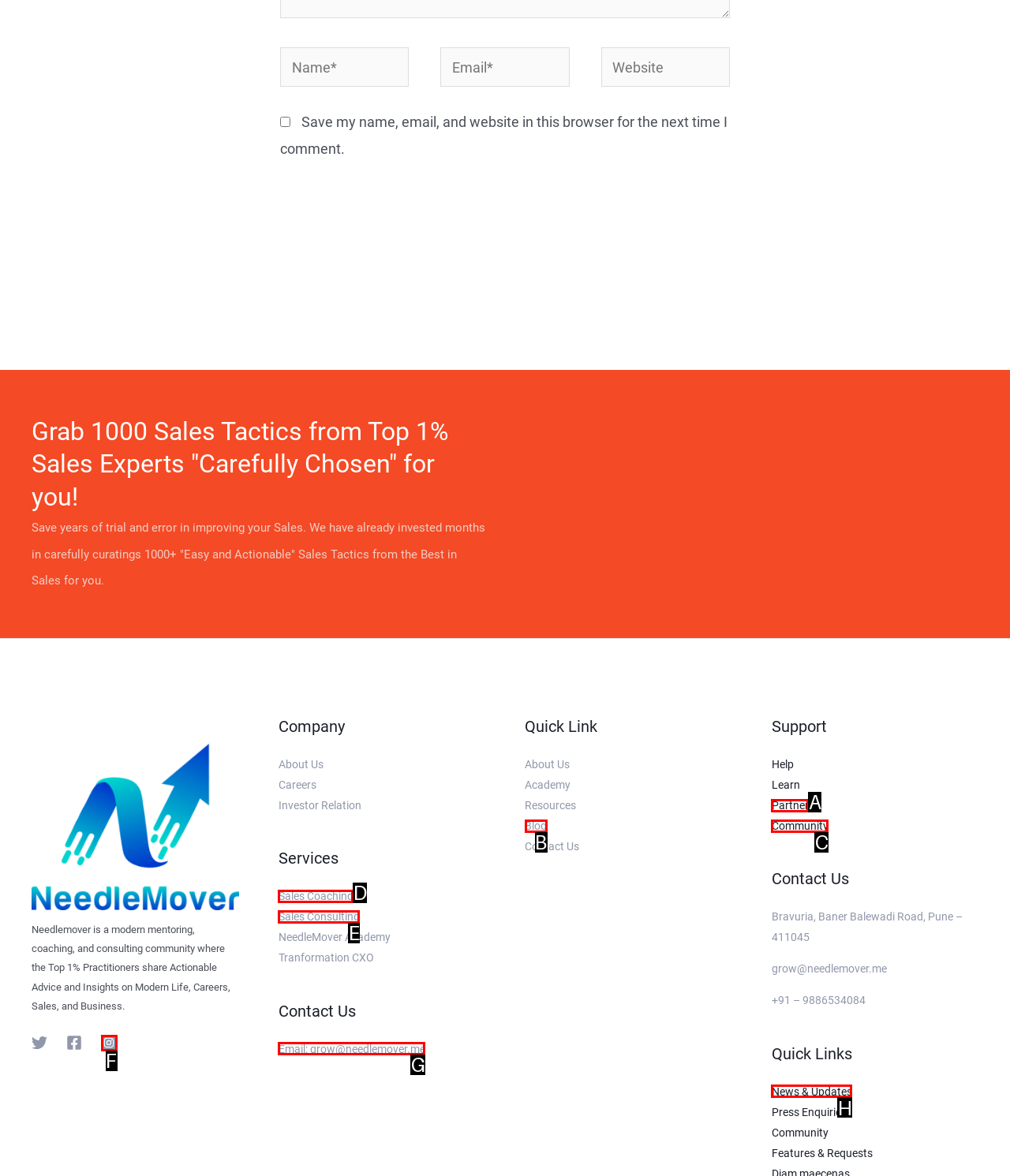Determine which option should be clicked to carry out this task: Read the article about food poisoning
State the letter of the correct choice from the provided options.

None